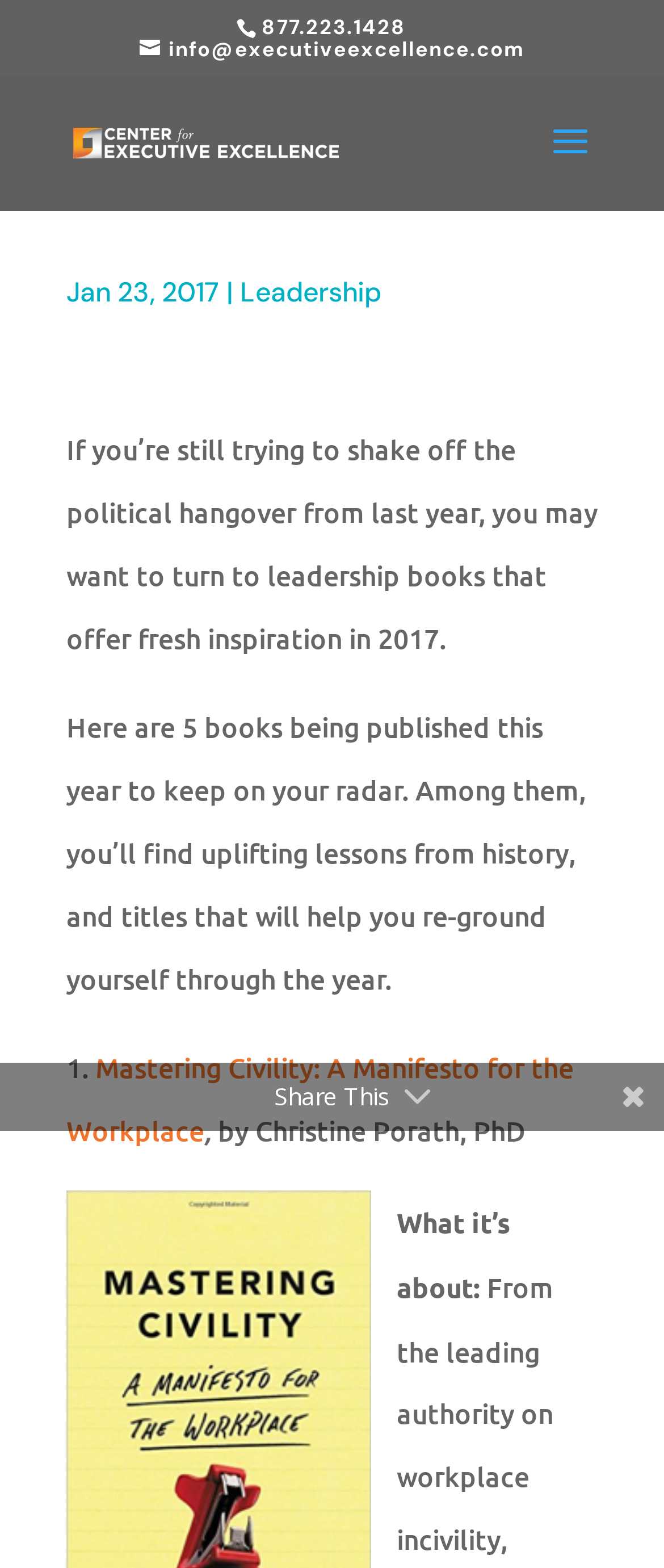Please provide the bounding box coordinates for the UI element as described: "alt="Center for Executive Excellence"". The coordinates must be four floats between 0 and 1, represented as [left, top, right, bottom].

[0.11, 0.078, 0.51, 0.101]